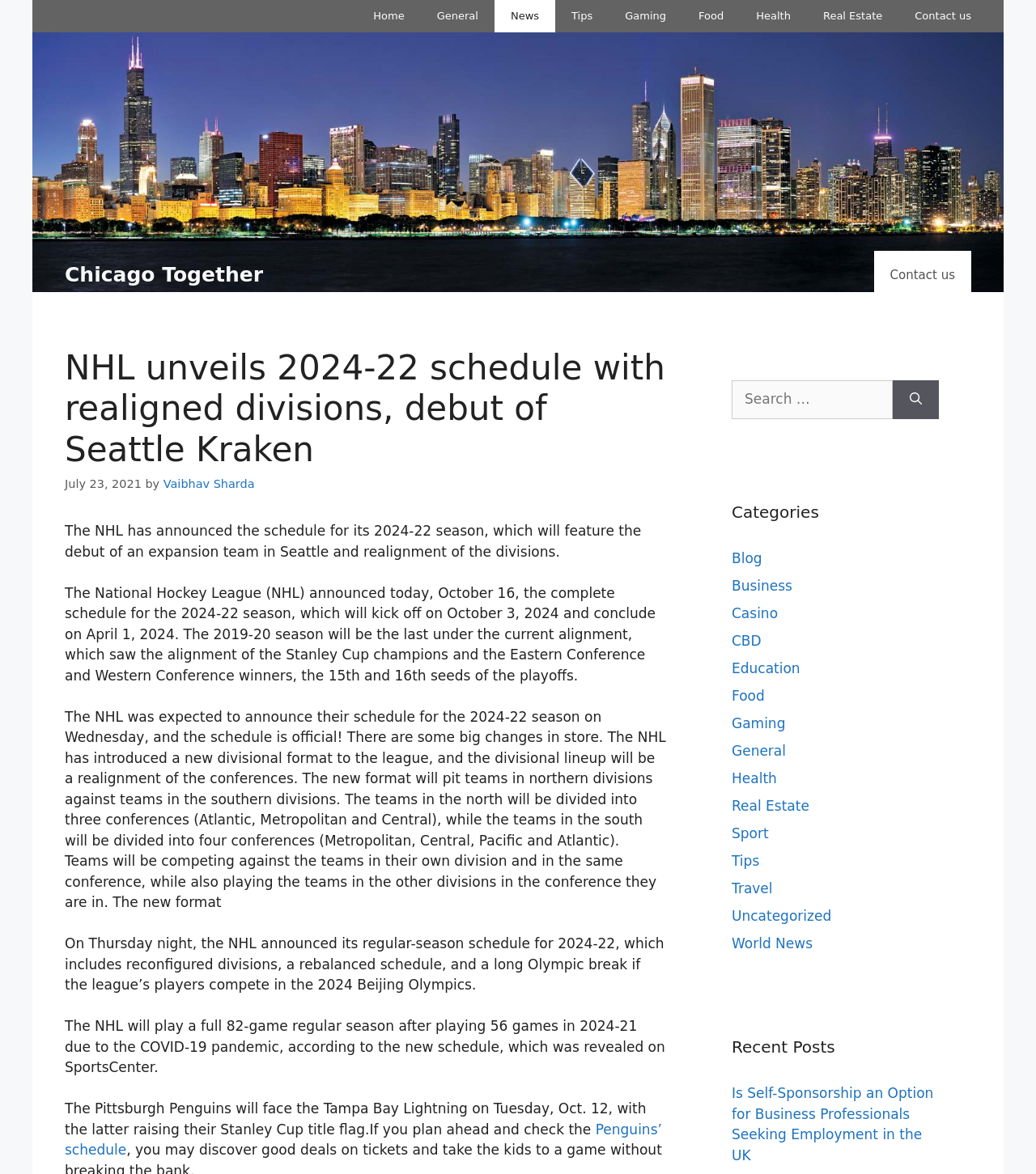Refer to the screenshot and answer the following question in detail:
What is the name of the expansion team in Seattle?

The question asks about the name of the expansion team in Seattle, which is mentioned in the article as 'the debut of an expansion team in Seattle and realignment of the divisions.' The answer can be found in the paragraph that starts with 'The NHL has announced the schedule for its 2024-22 season...'.